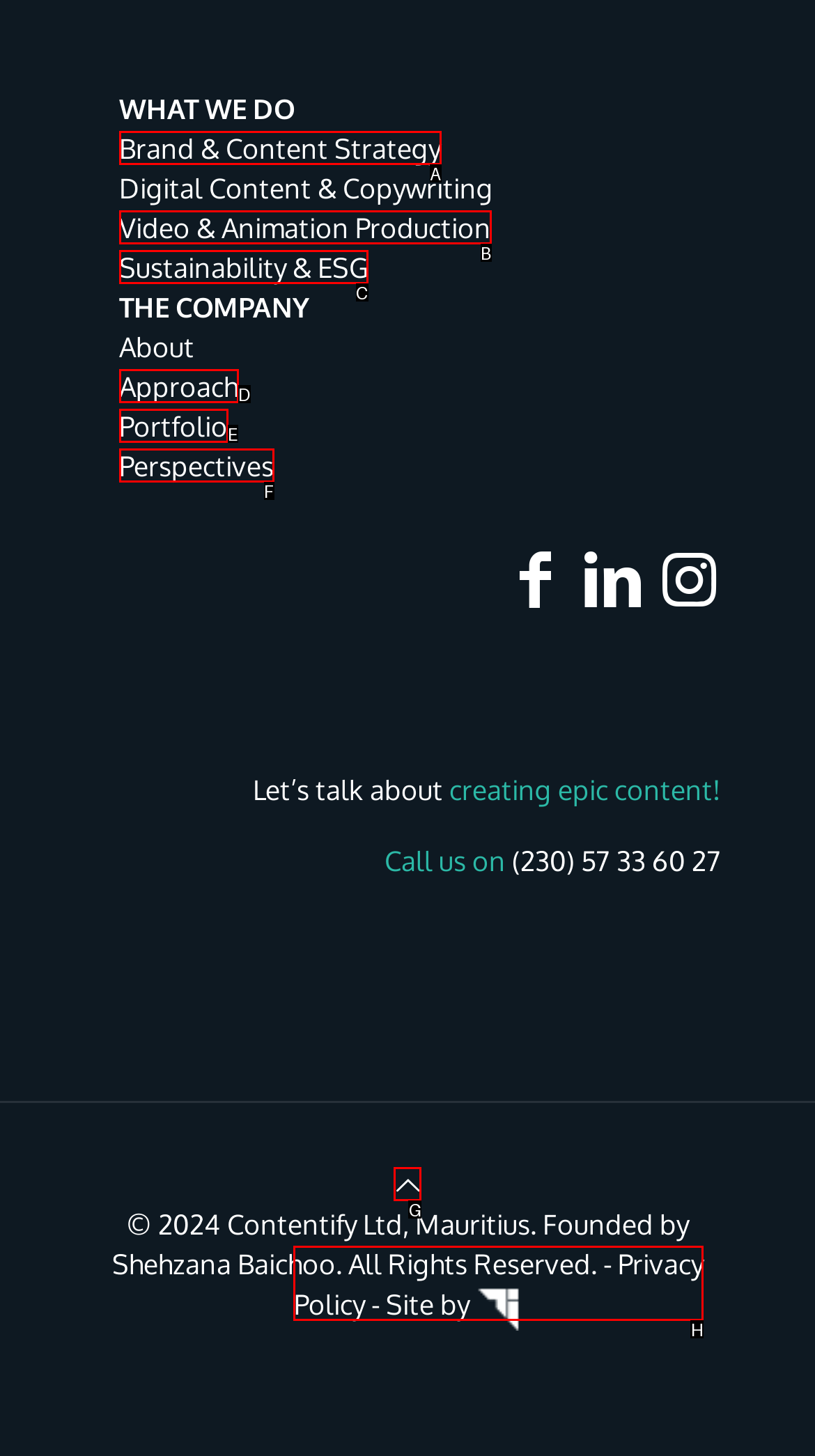Point out the HTML element I should click to achieve the following task: Click on Privacy Policy Provide the letter of the selected option from the choices.

H